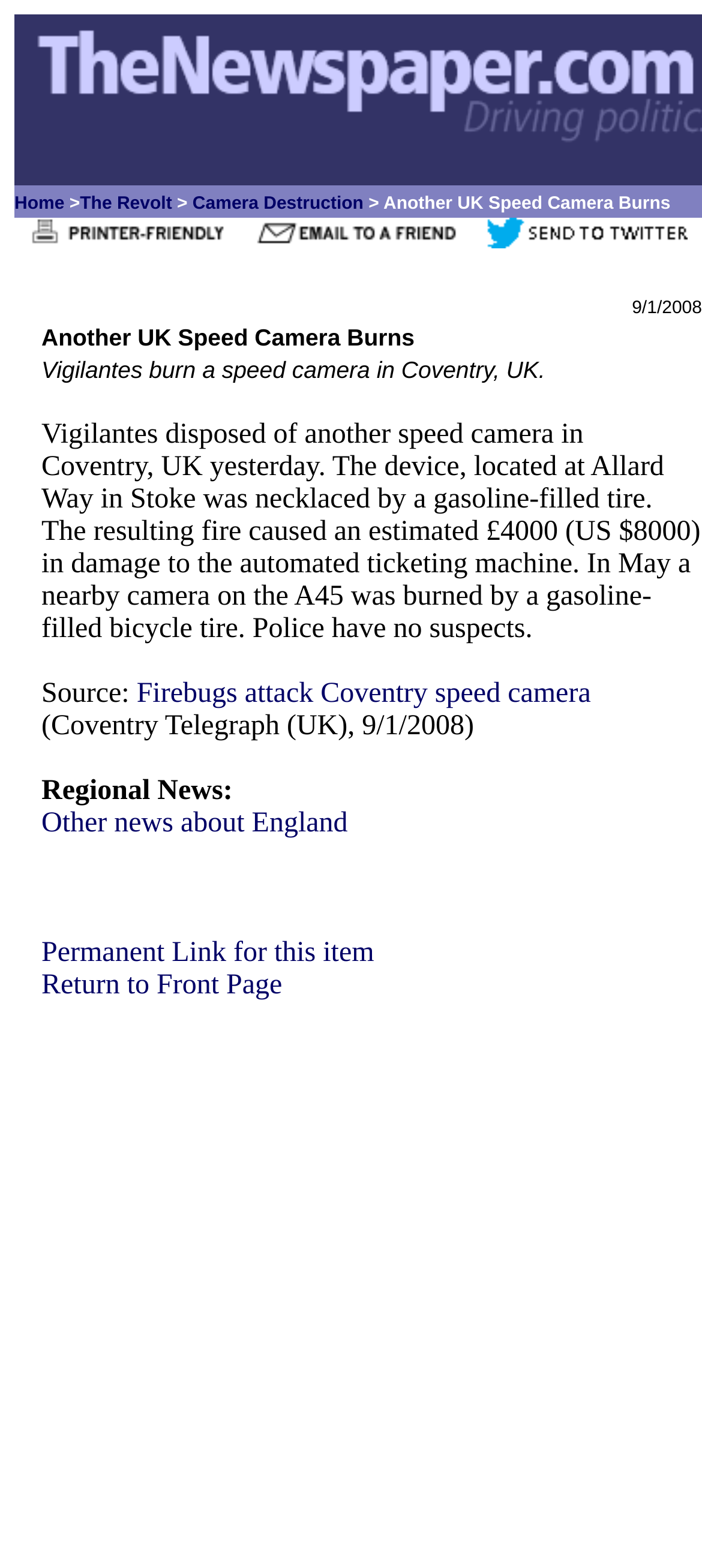Identify the bounding box coordinates of the part that should be clicked to carry out this instruction: "tweet this article".

[0.692, 0.149, 0.979, 0.162]